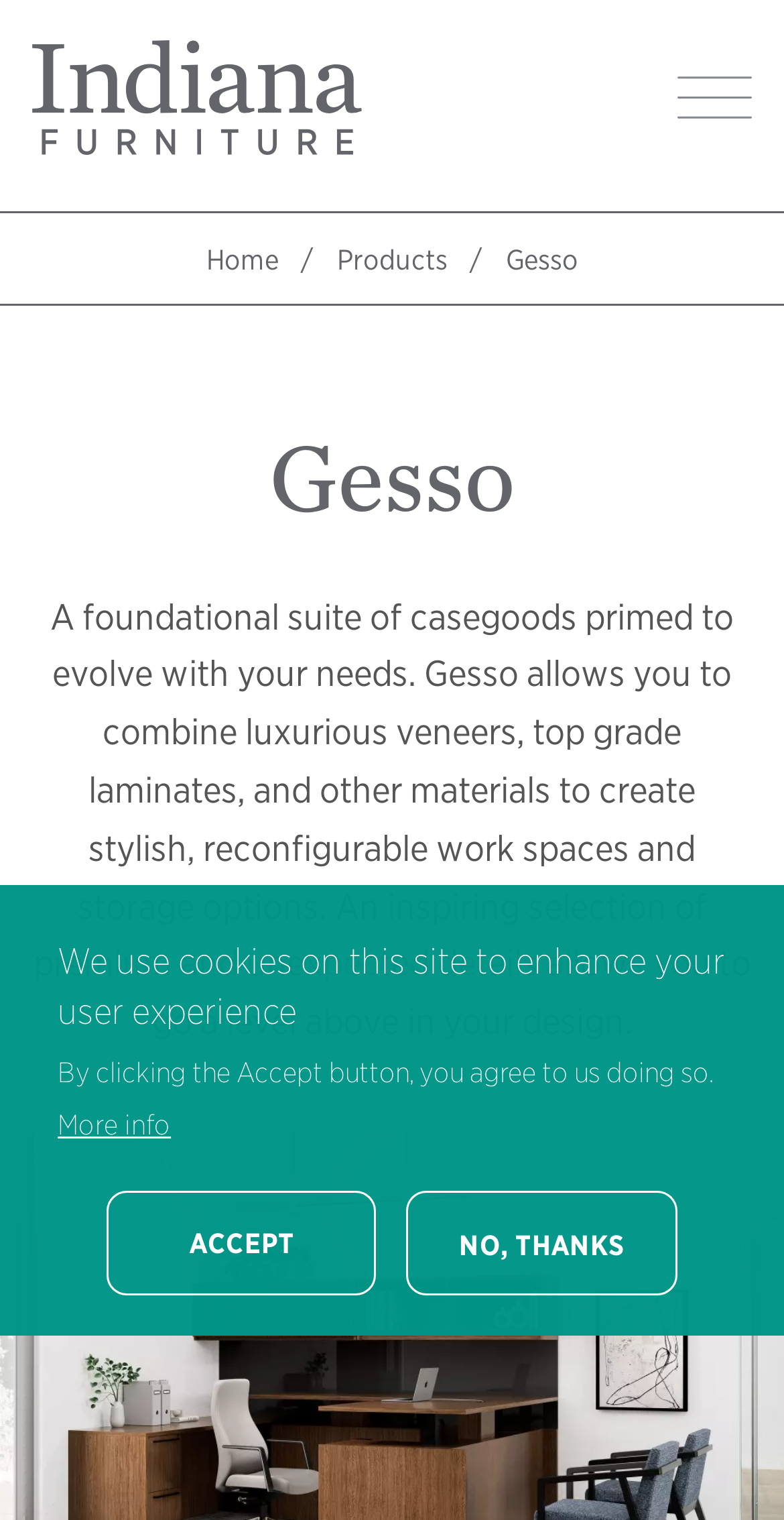Please give a concise answer to this question using a single word or phrase: 
What is the theme of the products offered by Indiana Furniture?

Office furniture